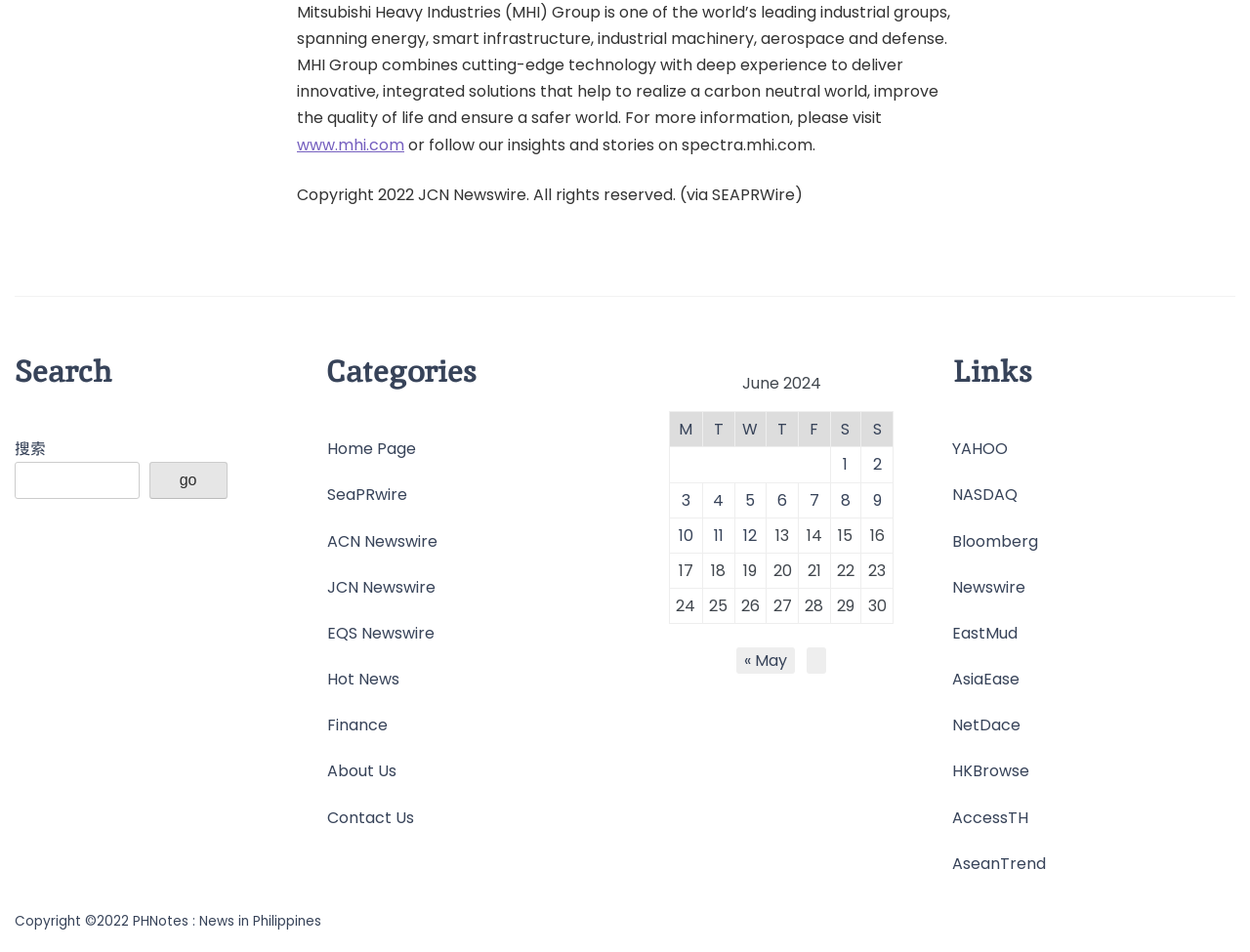Can you identify the bounding box coordinates of the clickable region needed to carry out this instruction: 'go to Home Page'? The coordinates should be four float numbers within the range of 0 to 1, stated as [left, top, right, bottom].

[0.262, 0.458, 0.333, 0.485]